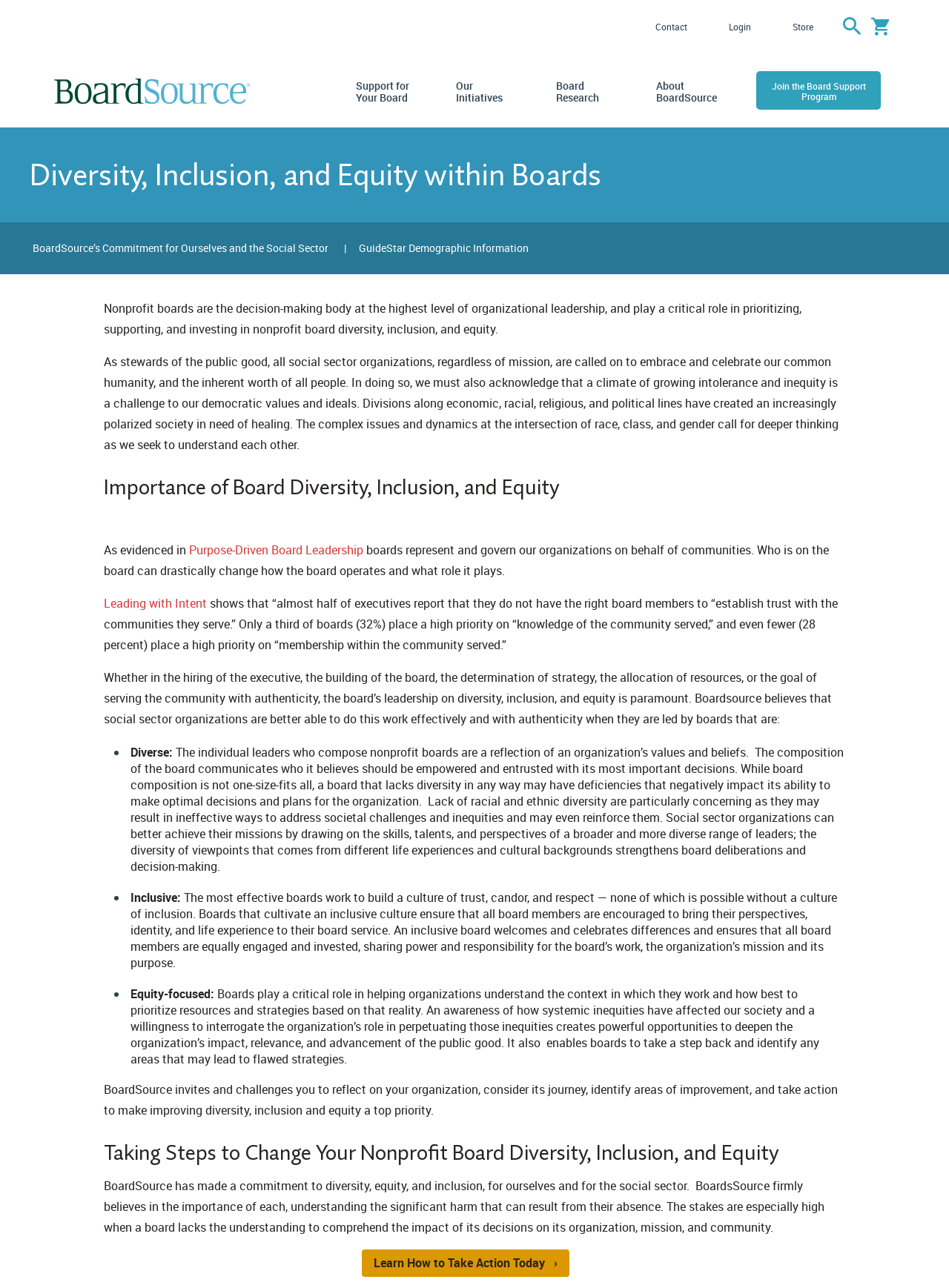Identify the bounding box coordinates of the area you need to click to perform the following instruction: "Subscribe to a newsletter".

None